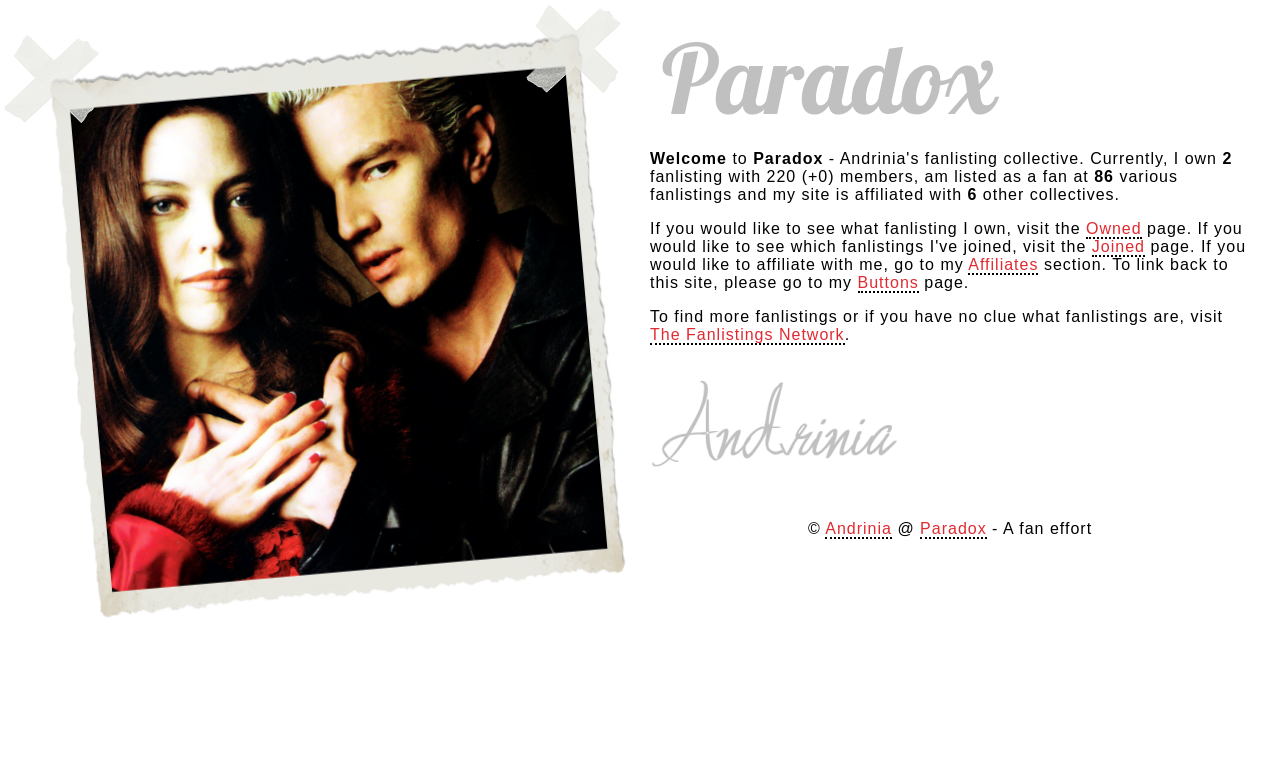What is the name of the network for finding more fanlistings?
Answer the question based on the image using a single word or a brief phrase.

The Fanlistings Network